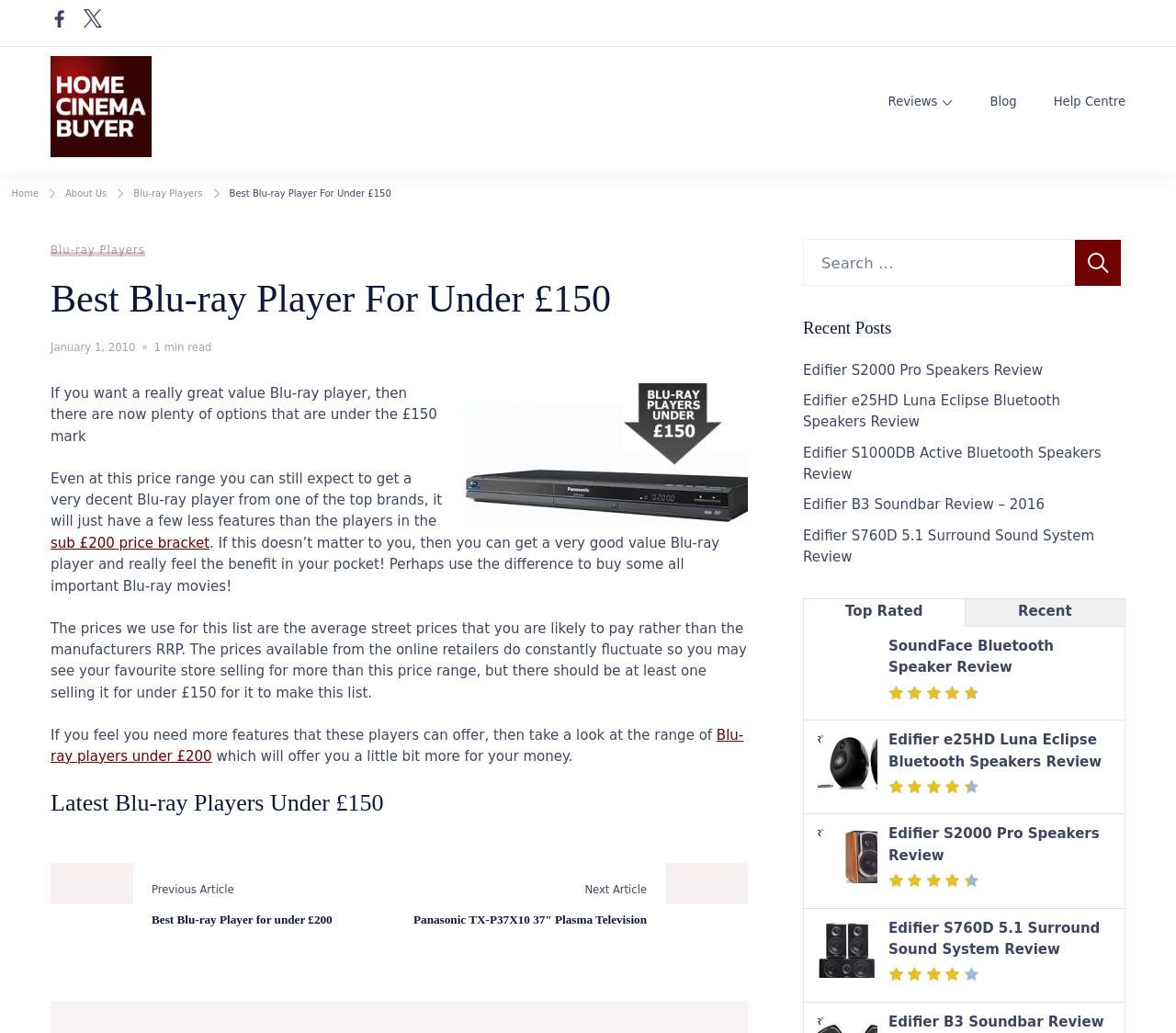Provide a brief response to the question below using one word or phrase:
What is the price range of the Blu-ray players listed?

Under £150